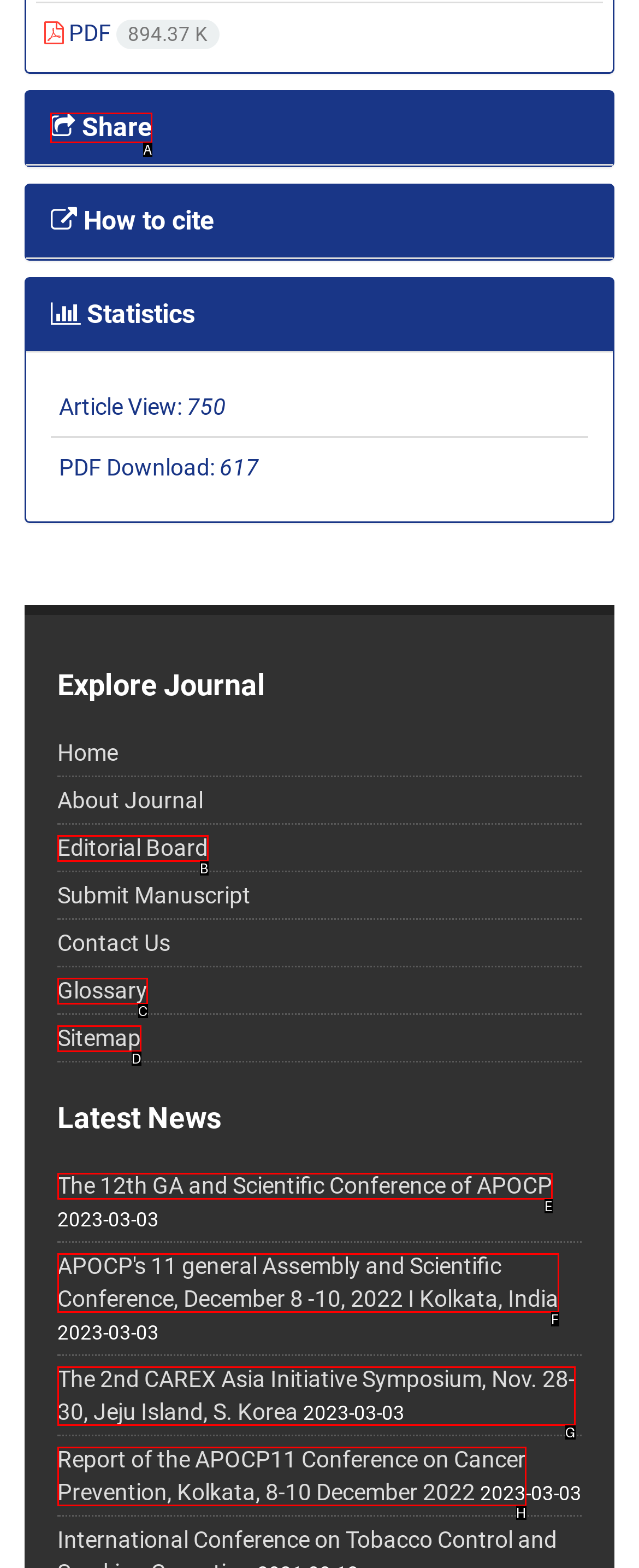Select the HTML element that should be clicked to accomplish the task: Share the article Reply with the corresponding letter of the option.

A